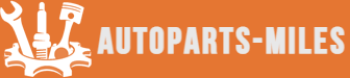What type of font is used for the text 'AUTOPARTS-MILES'?
By examining the image, provide a one-word or phrase answer.

Modern